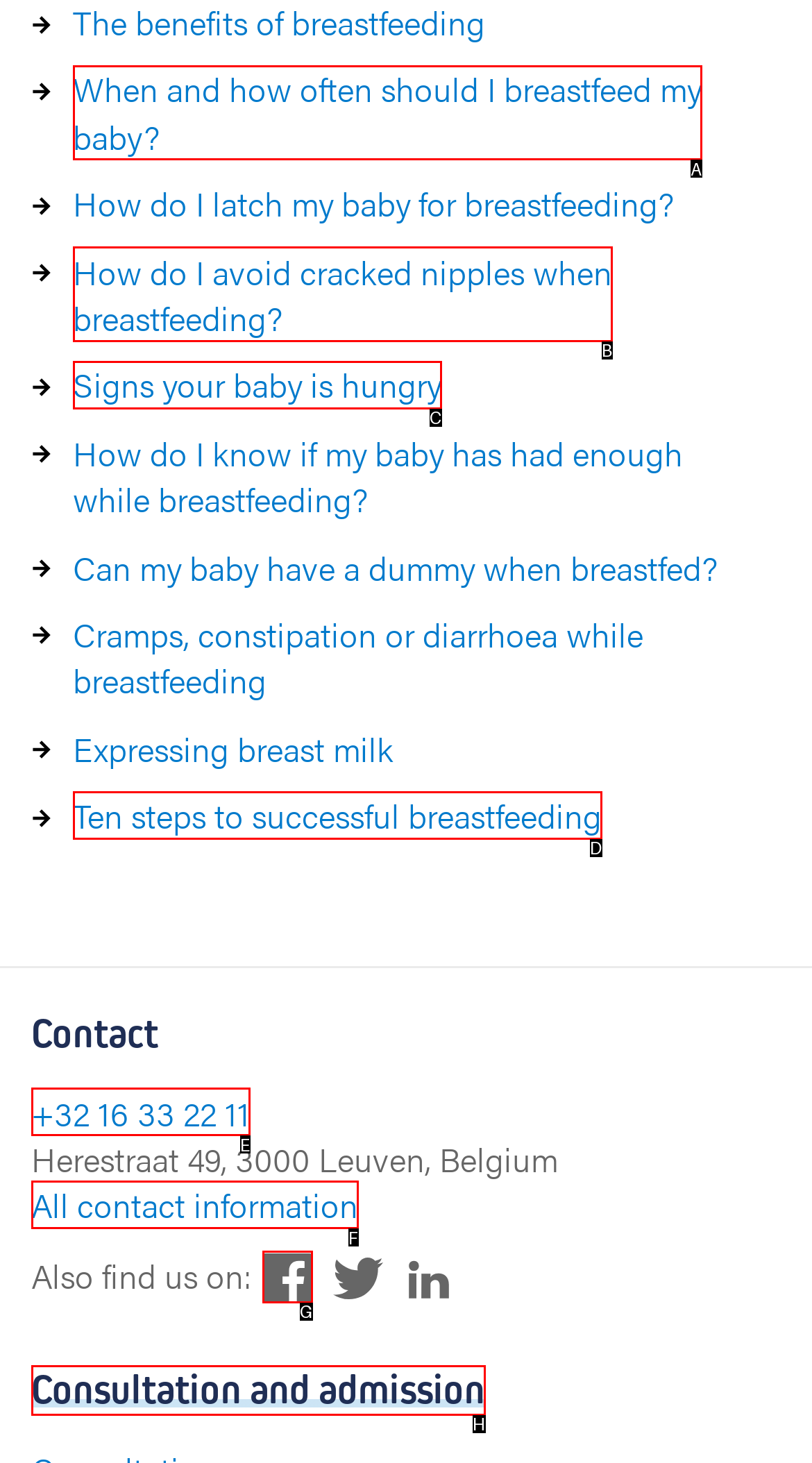Determine the option that aligns with this description: Signs your baby is hungry
Reply with the option's letter directly.

C